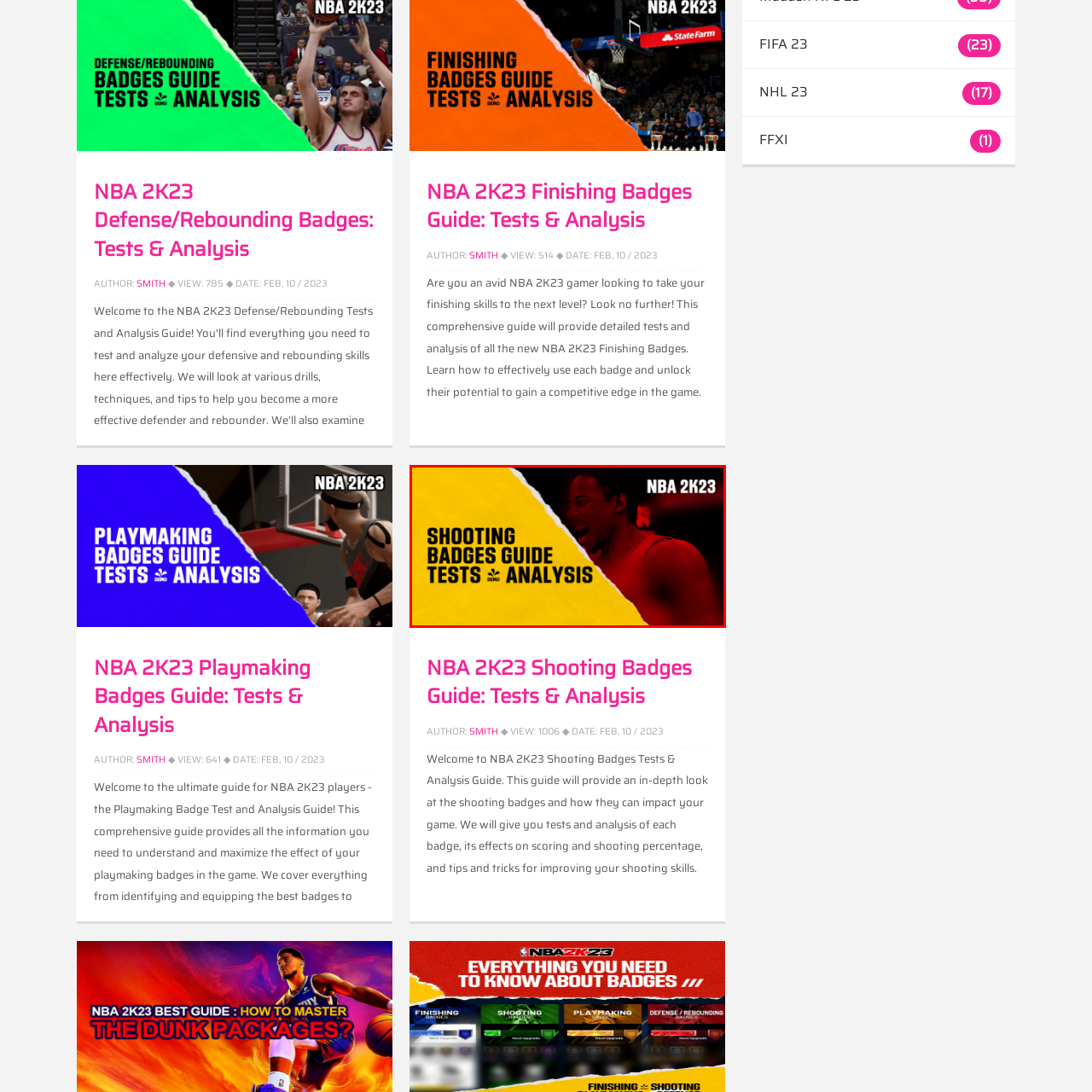Look closely at the image highlighted in red, What is the text on the left side of the image? 
Respond with a single word or phrase.

SHOOTING BADGES GUIDE TESTS ANALYSIS